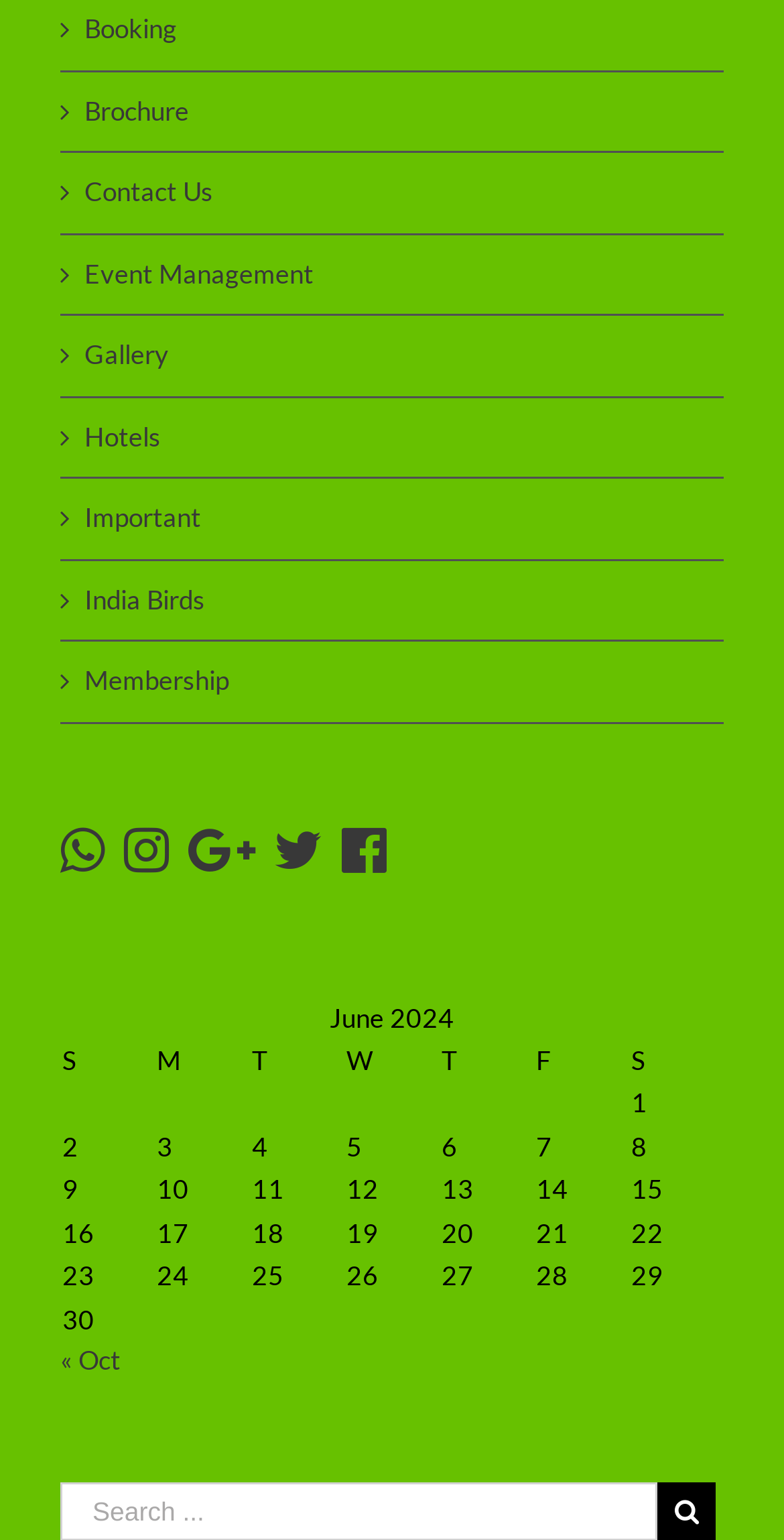What is the first day of the week in the calendar table?
From the screenshot, supply a one-word or short-phrase answer.

S